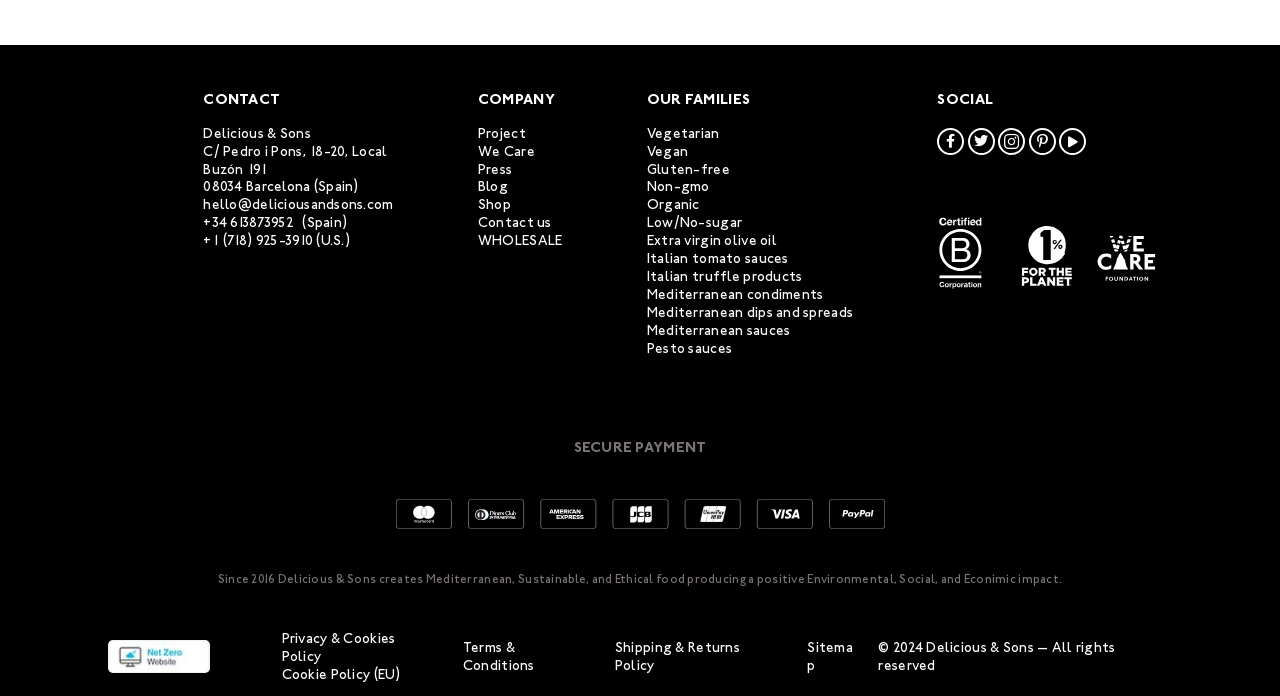Respond with a single word or short phrase to the following question: 
What is the contact email?

hello@deliciousandsons.com